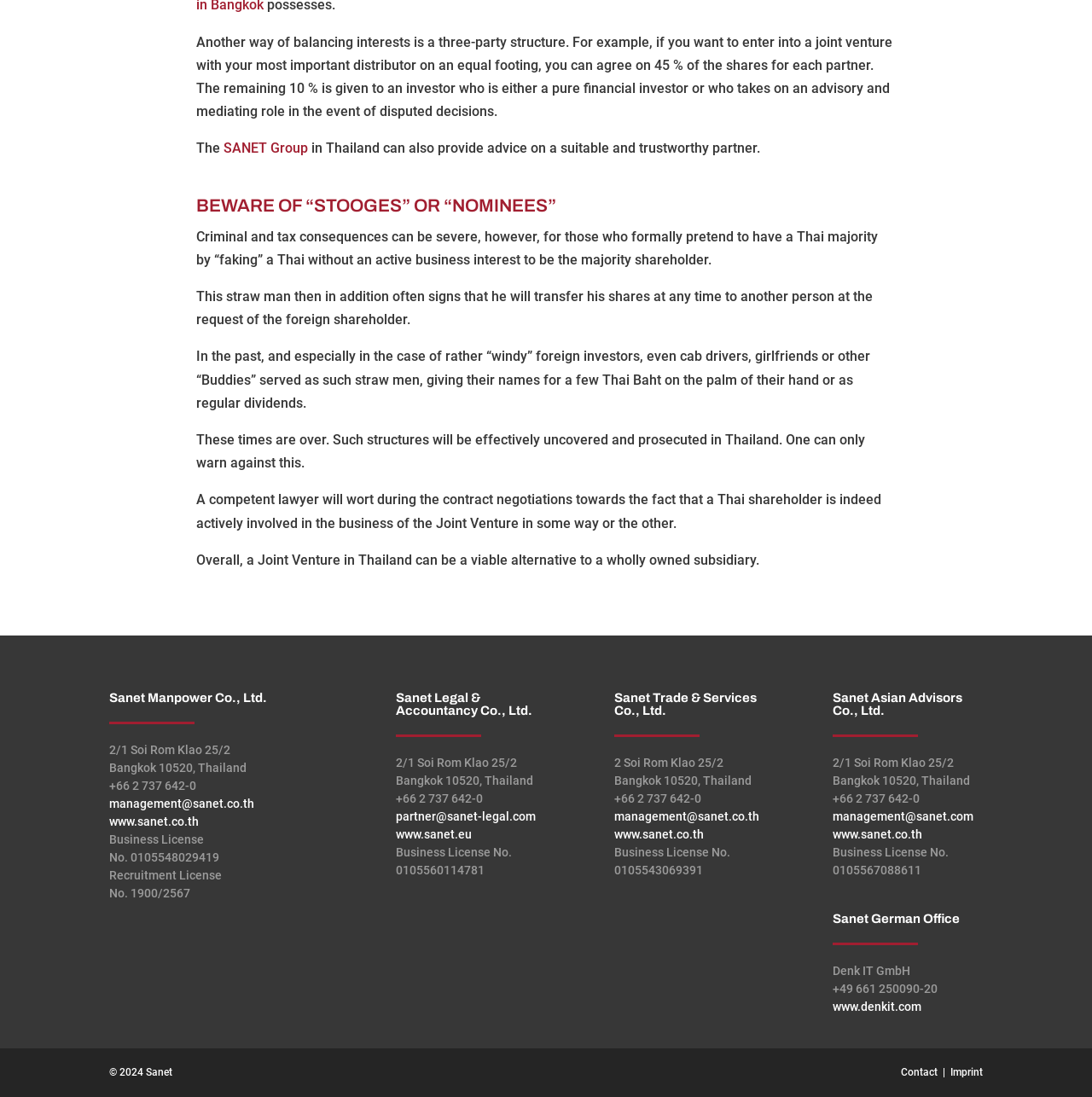Please find the bounding box coordinates of the section that needs to be clicked to achieve this instruction: "View Imprint".

[0.87, 0.972, 0.9, 0.983]